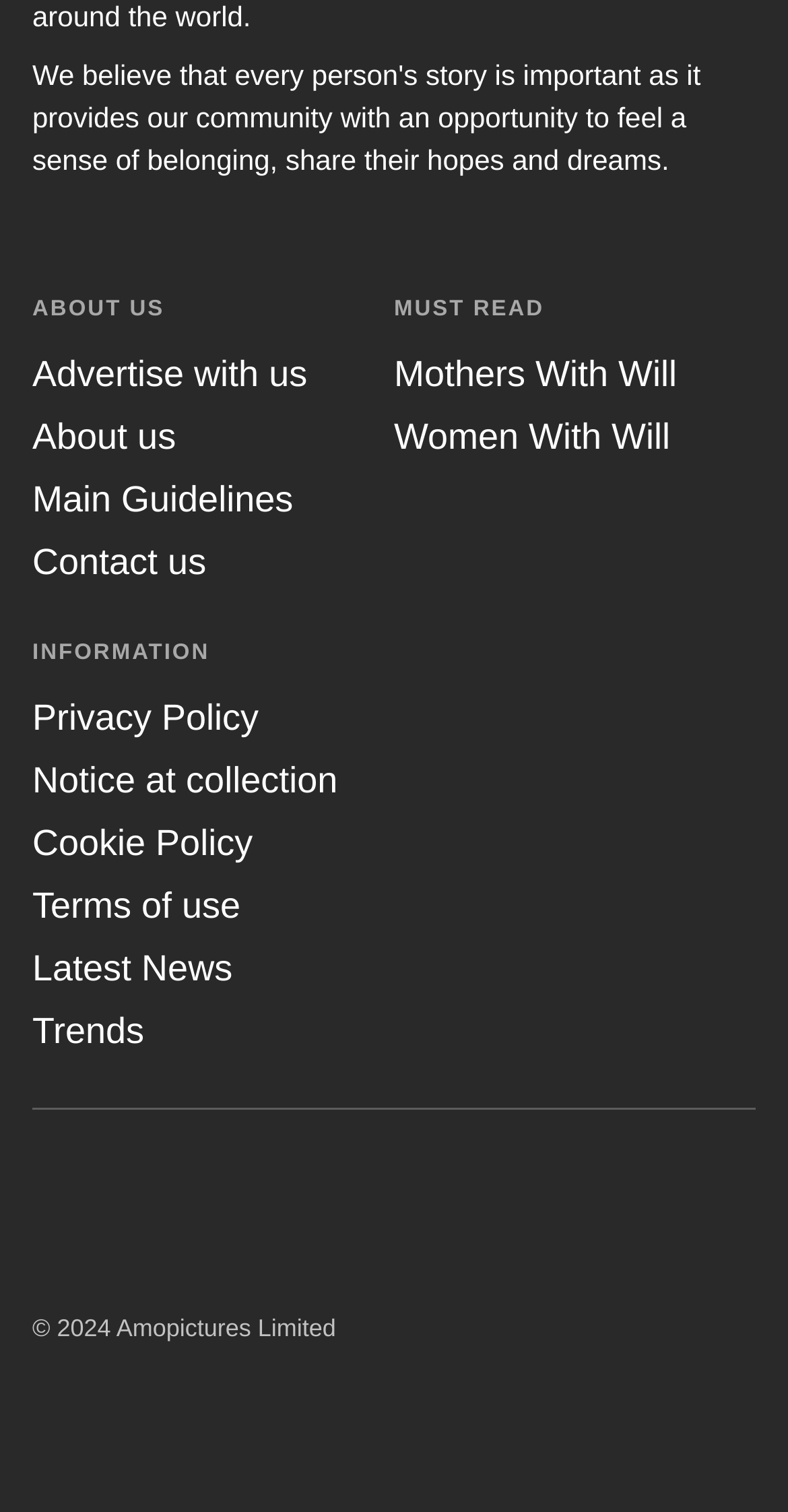What is the last link on the left side?
Give a single word or phrase answer based on the content of the image.

Terms of use